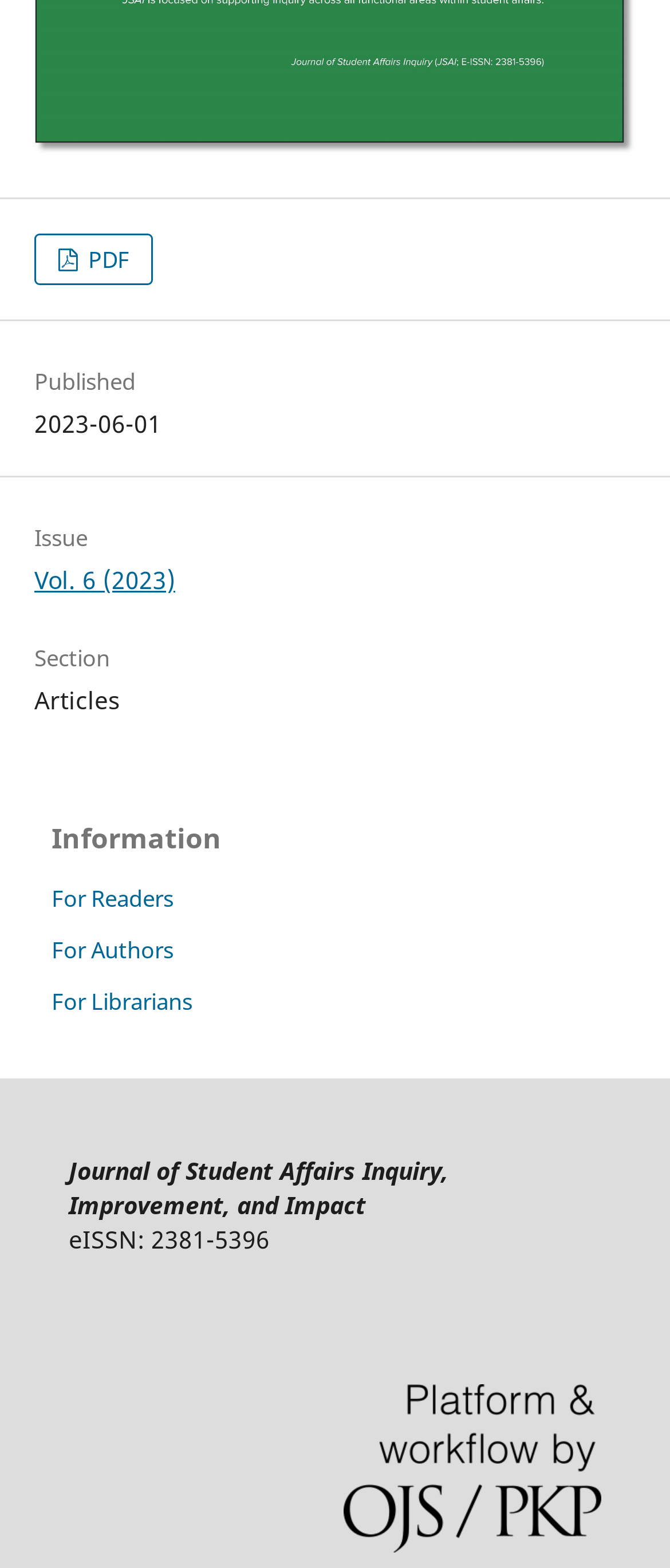What is the section of the current issue?
Provide a detailed and well-explained answer to the question.

I found the section of the current issue by looking at the 'Section' heading, which is followed by the text 'Articles'.